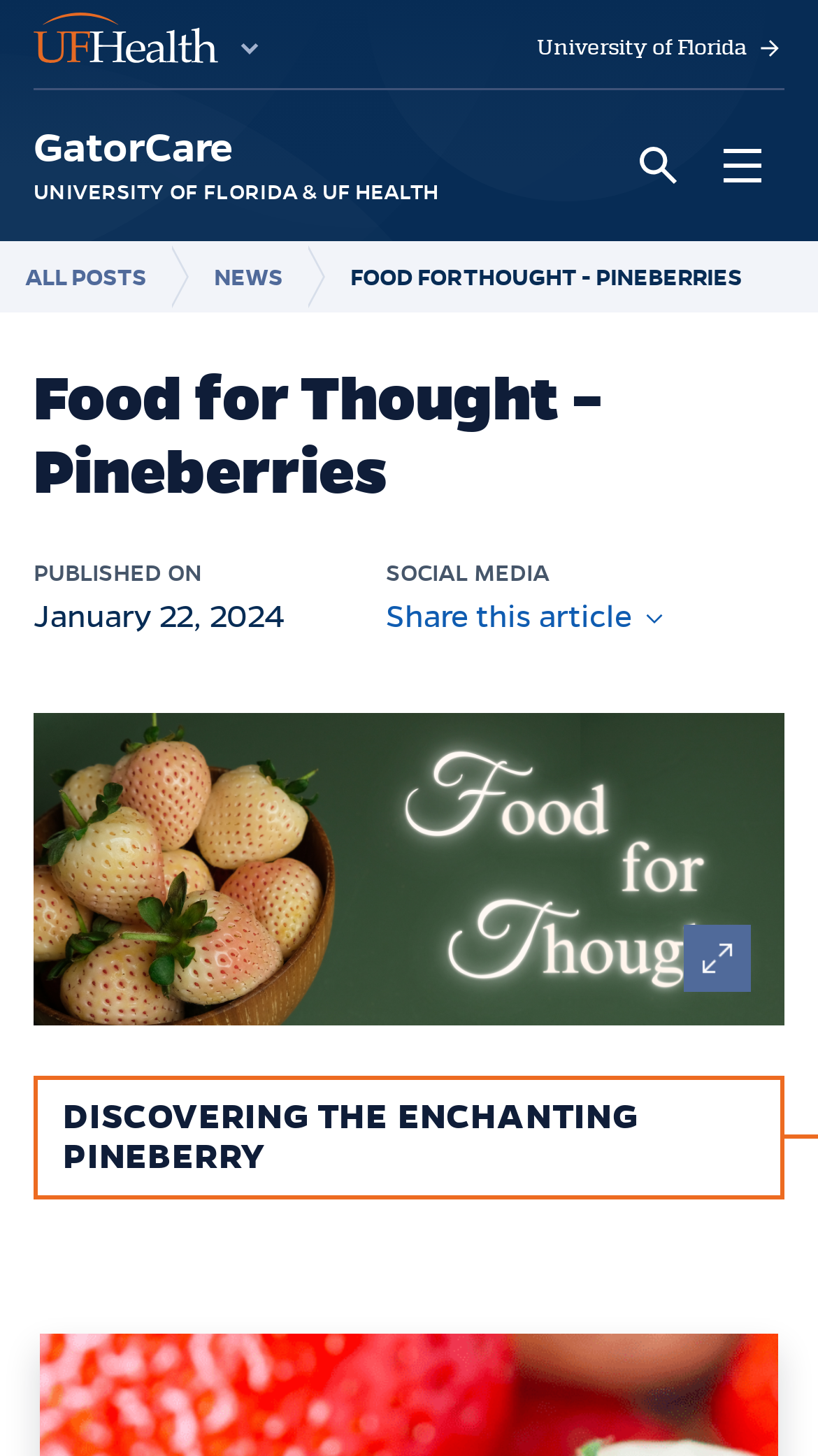Please answer the following question using a single word or phrase: 
What is the name of the university mentioned?

University of Florida